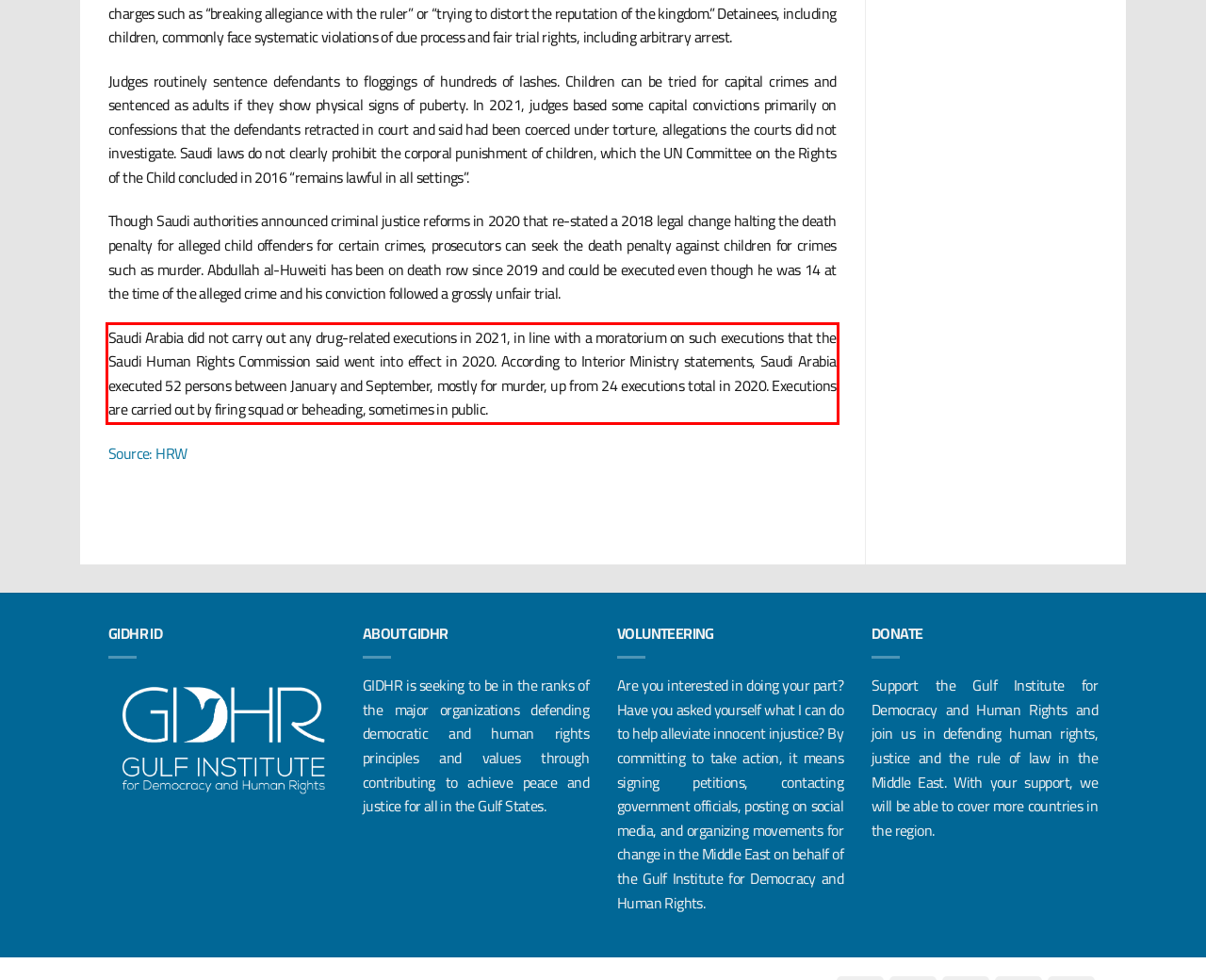Examine the webpage screenshot, find the red bounding box, and extract the text content within this marked area.

Saudi Arabia did not carry out any drug-related executions in 2021, in line with a moratorium on such executions that the Saudi Human Rights Commission said went into effect in 2020. According to Interior Ministry statements, Saudi Arabia executed 52 persons between January and September, mostly for murder, up from 24 executions total in 2020. Executions are carried out by firing squad or beheading, sometimes in public.